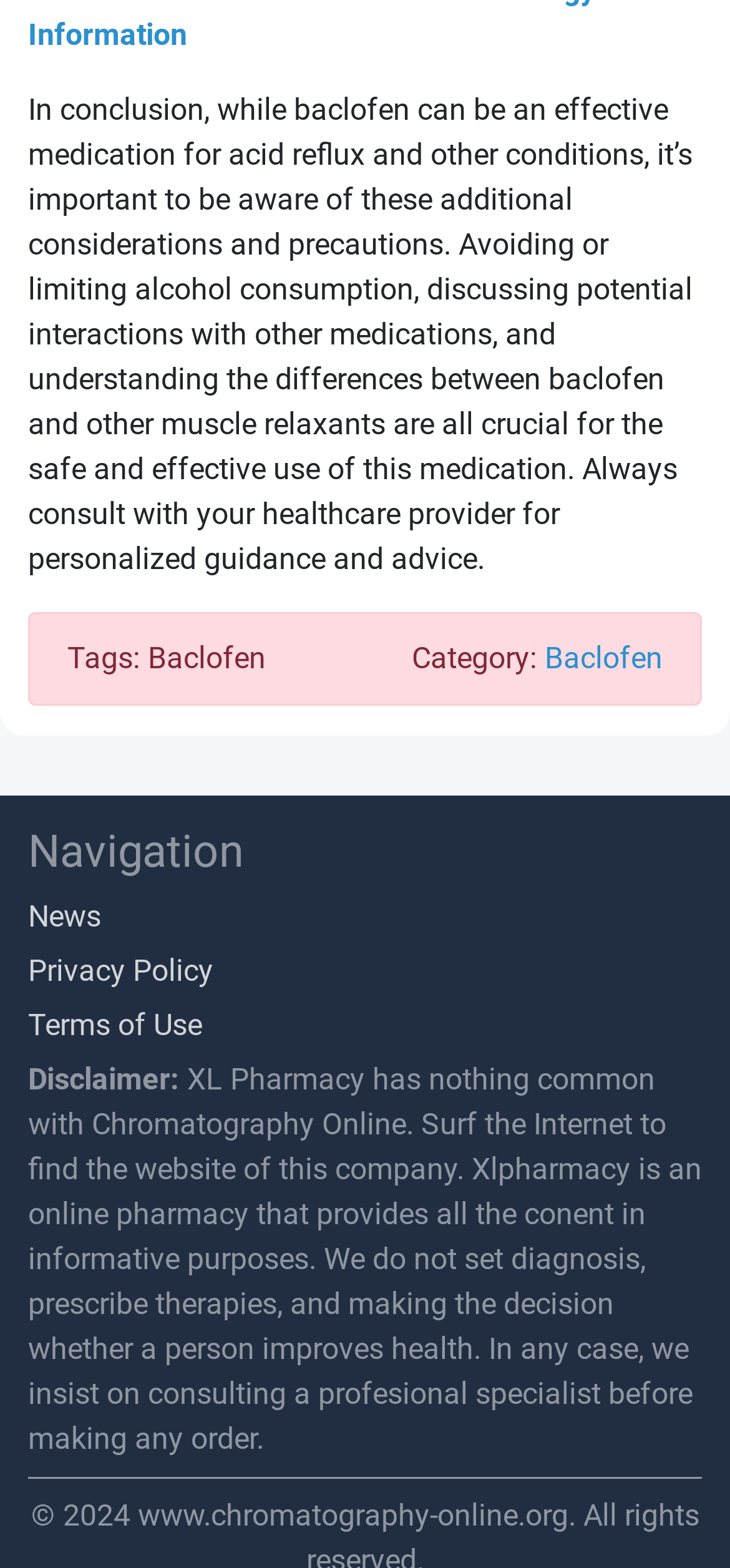What is the relationship between XL Pharmacy and Chromatography Online?
Use the information from the image to give a detailed answer to the question.

The Disclaimer text explicitly states that 'XL Pharmacy has nothing common with Chromatography Online.' This indicates that the two entities are unrelated and should not be confused with each other.